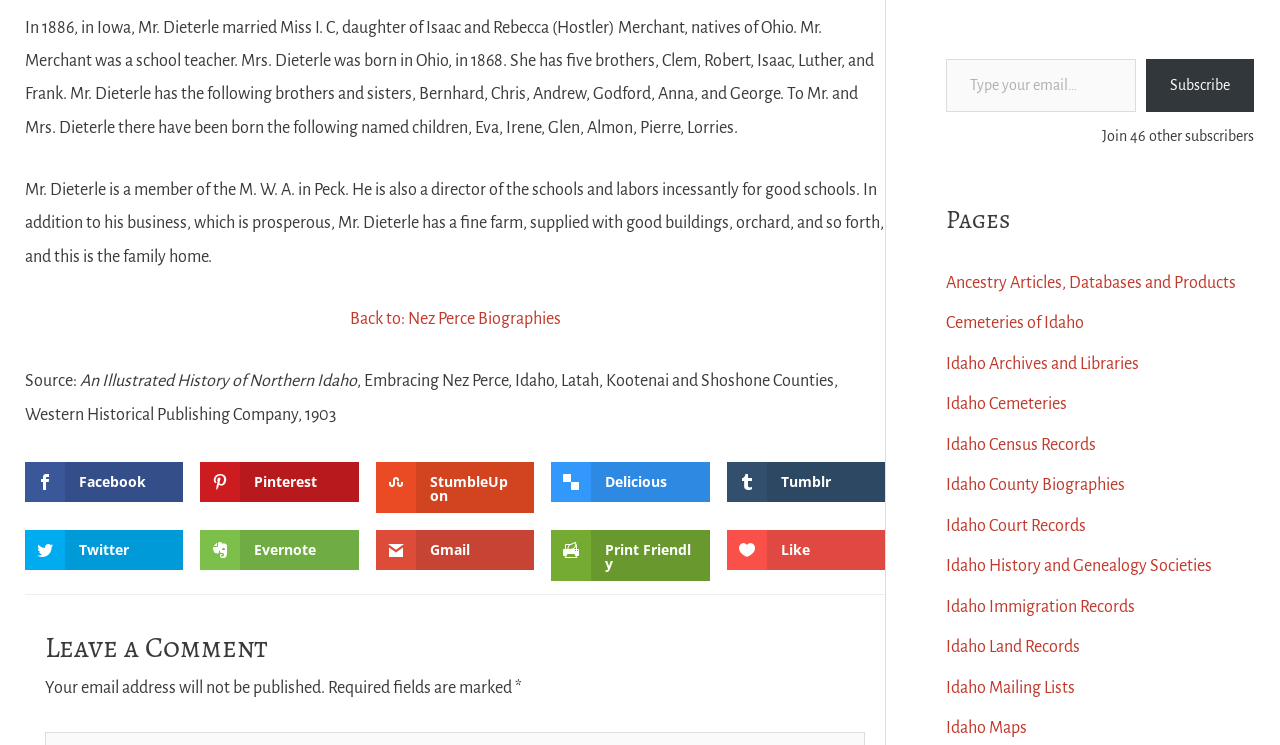Locate the coordinates of the bounding box for the clickable region that fulfills this instruction: "Click the 'Ancestry Articles, Databases and Products' link".

[0.739, 0.367, 0.966, 0.391]